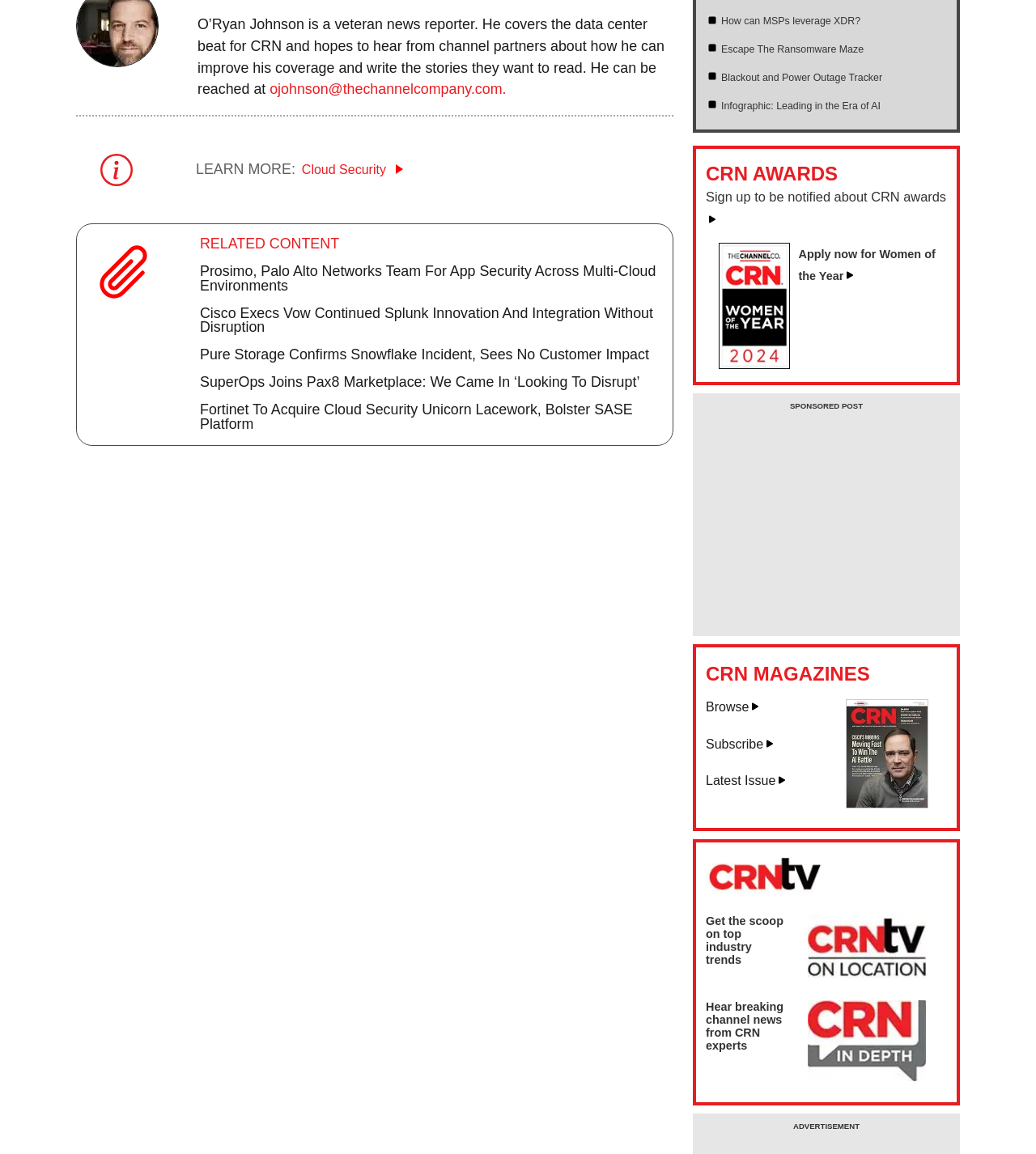Determine the bounding box coordinates of the region to click in order to accomplish the following instruction: "Learn about Cloud Security". Provide the coordinates as four float numbers between 0 and 1, specifically [left, top, right, bottom].

[0.291, 0.316, 0.389, 0.328]